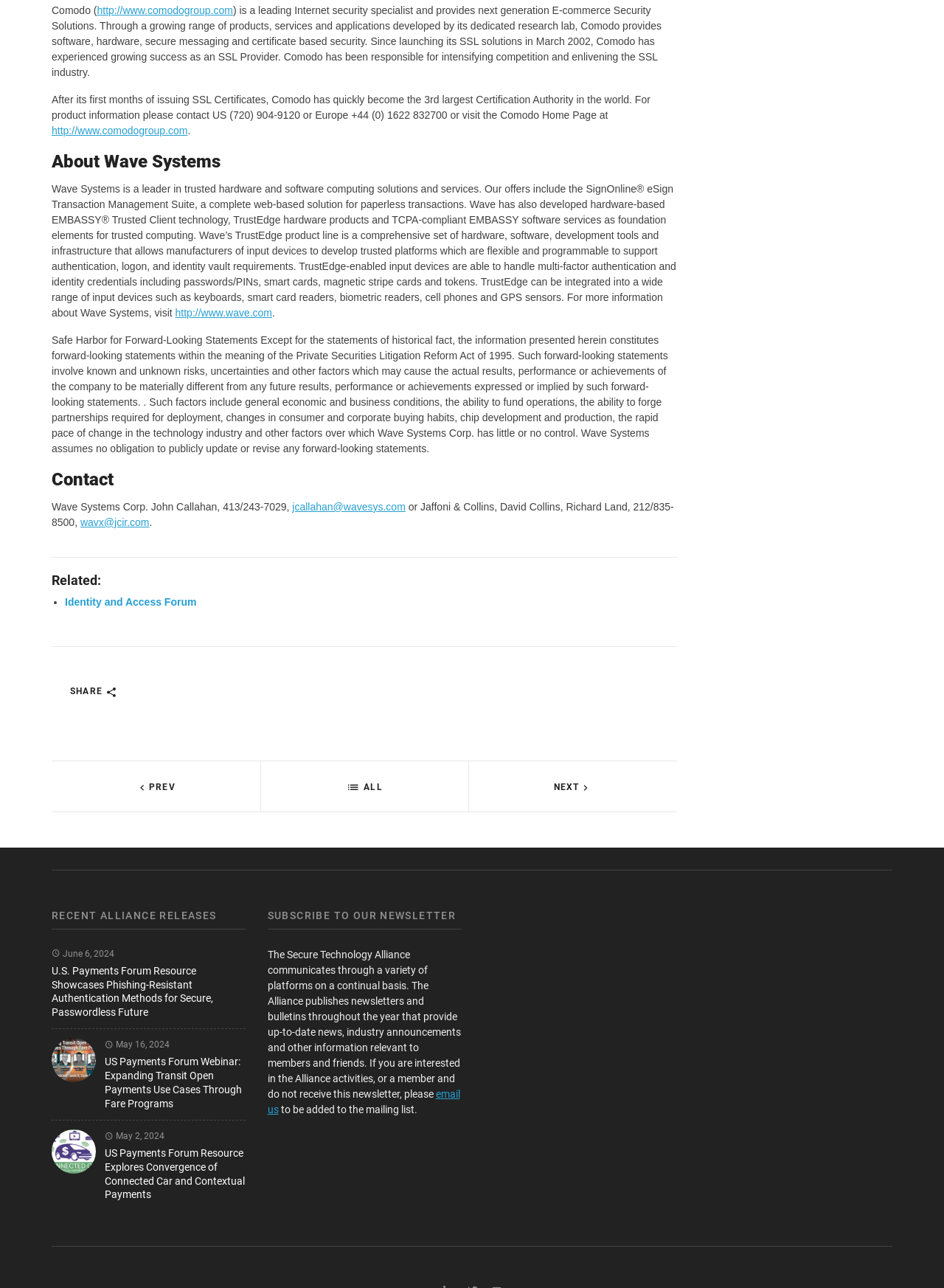Specify the bounding box coordinates (top-left x, top-left y, bottom-right x, bottom-right y) of the UI element in the screenshot that matches this description: May 2, 2024

[0.111, 0.877, 0.174, 0.887]